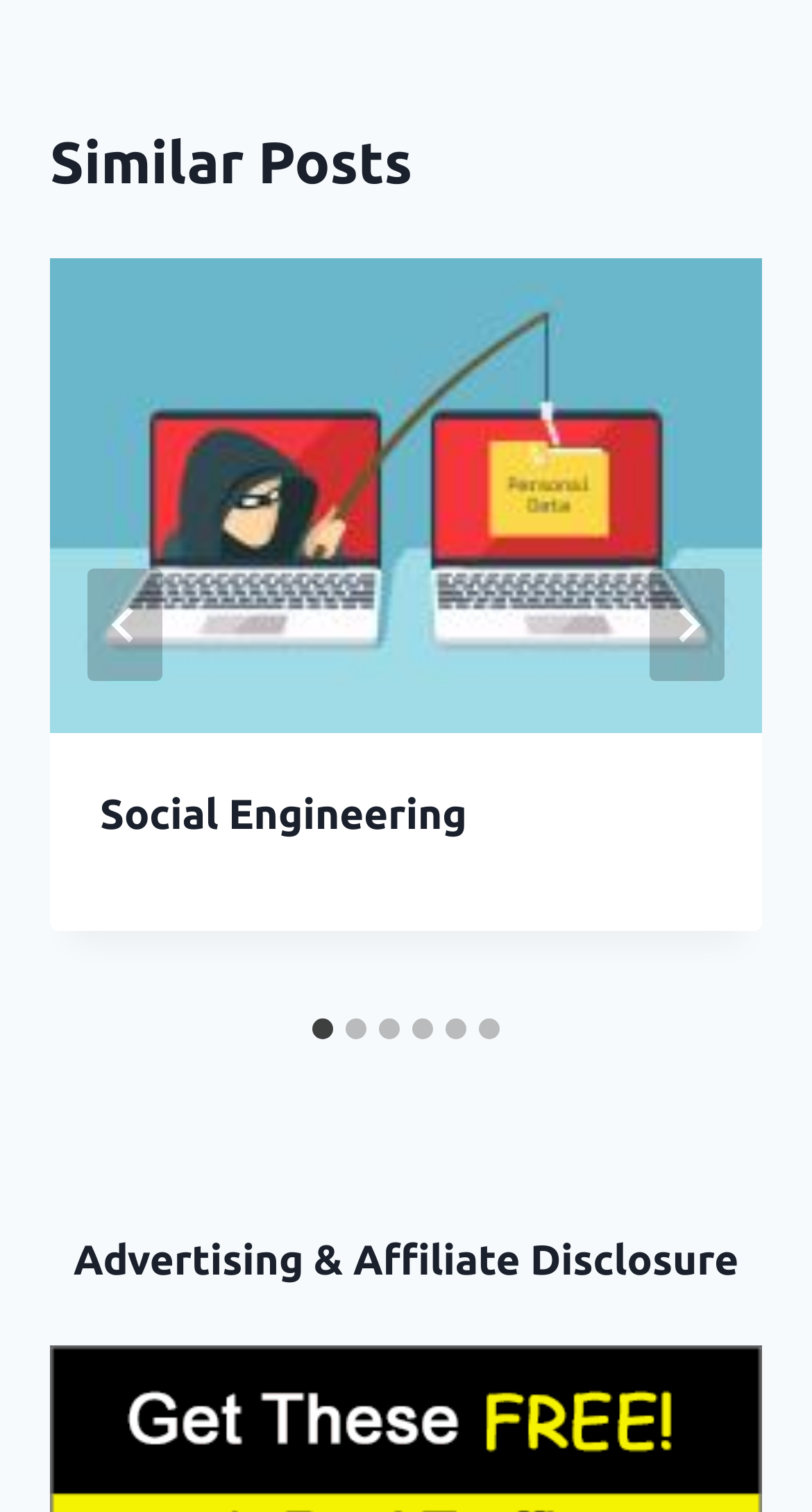Predict the bounding box coordinates of the area that should be clicked to accomplish the following instruction: "Go to next slide". The bounding box coordinates should consist of four float numbers between 0 and 1, i.e., [left, top, right, bottom].

[0.8, 0.376, 0.892, 0.451]